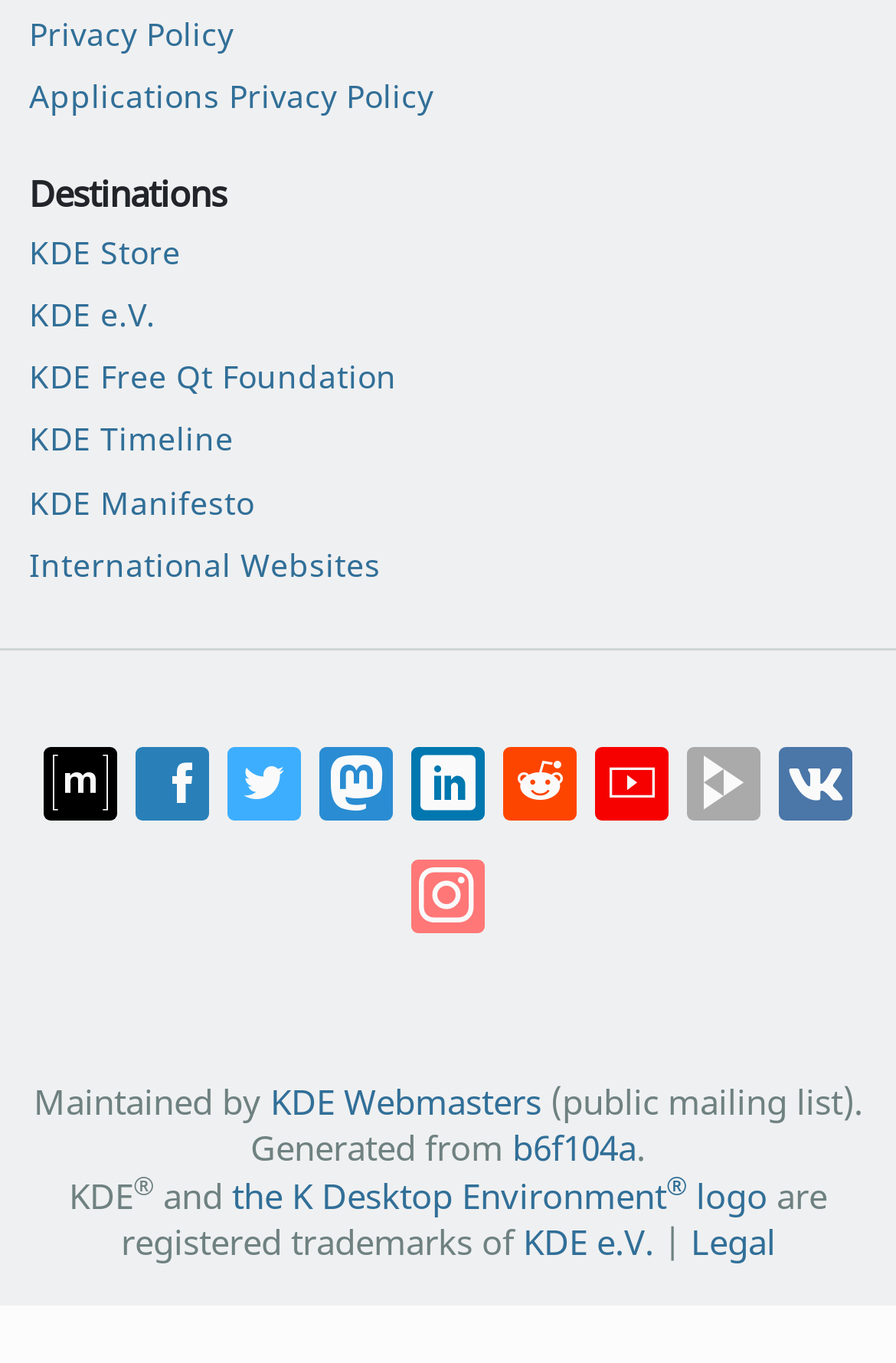What is the last link in the footer section?
Based on the image, provide a one-word or brief-phrase response.

Legal